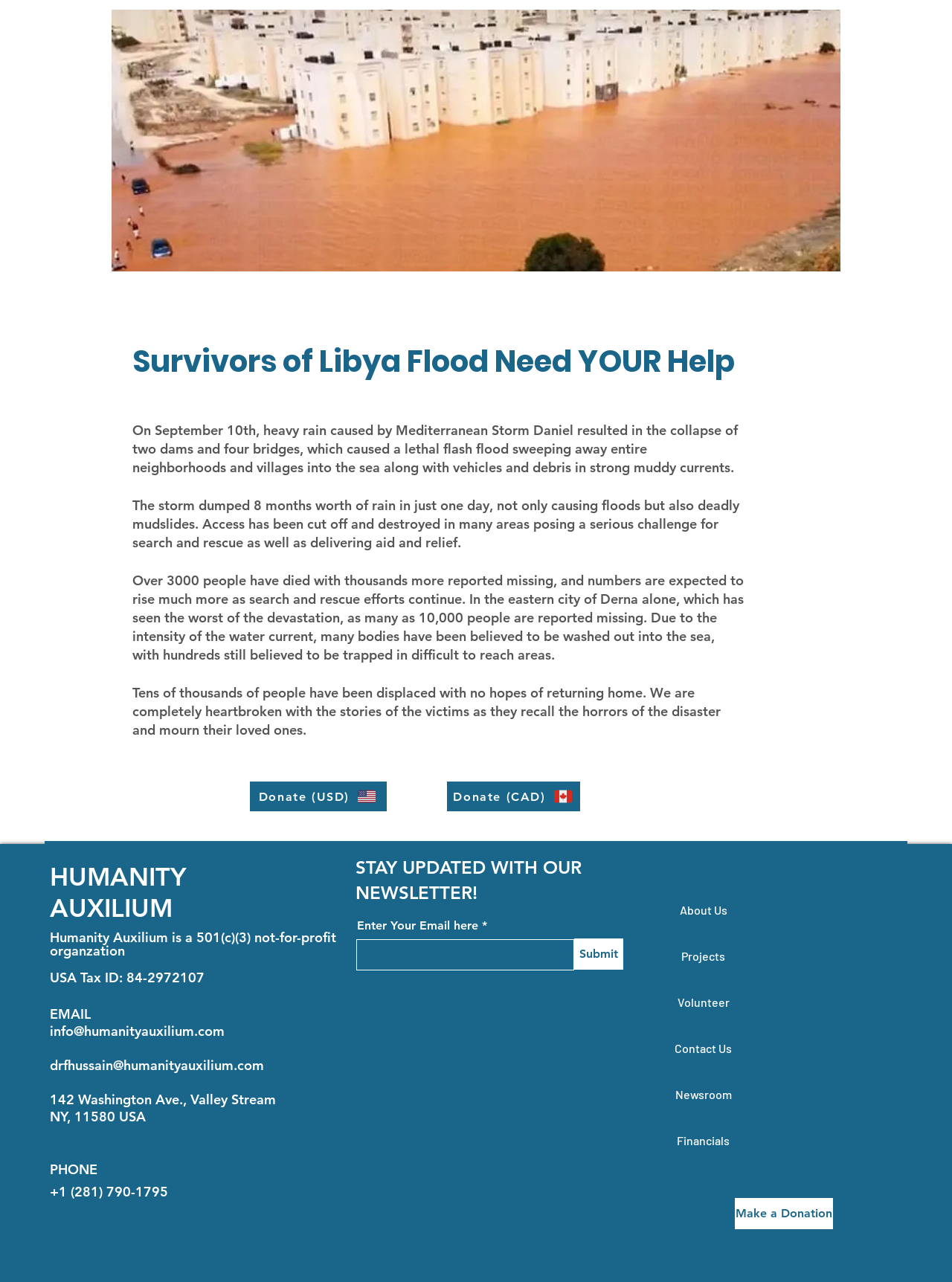How can I stay updated with the organization's news?
Please provide a detailed and thorough answer to the question.

The webpage has a section 'STAY UPDATED WITH OUR NEWSLETTER!' with a textbox to enter an email address and a submit button, suggesting that visitors can stay updated with the organization's news by subscribing to their newsletter.